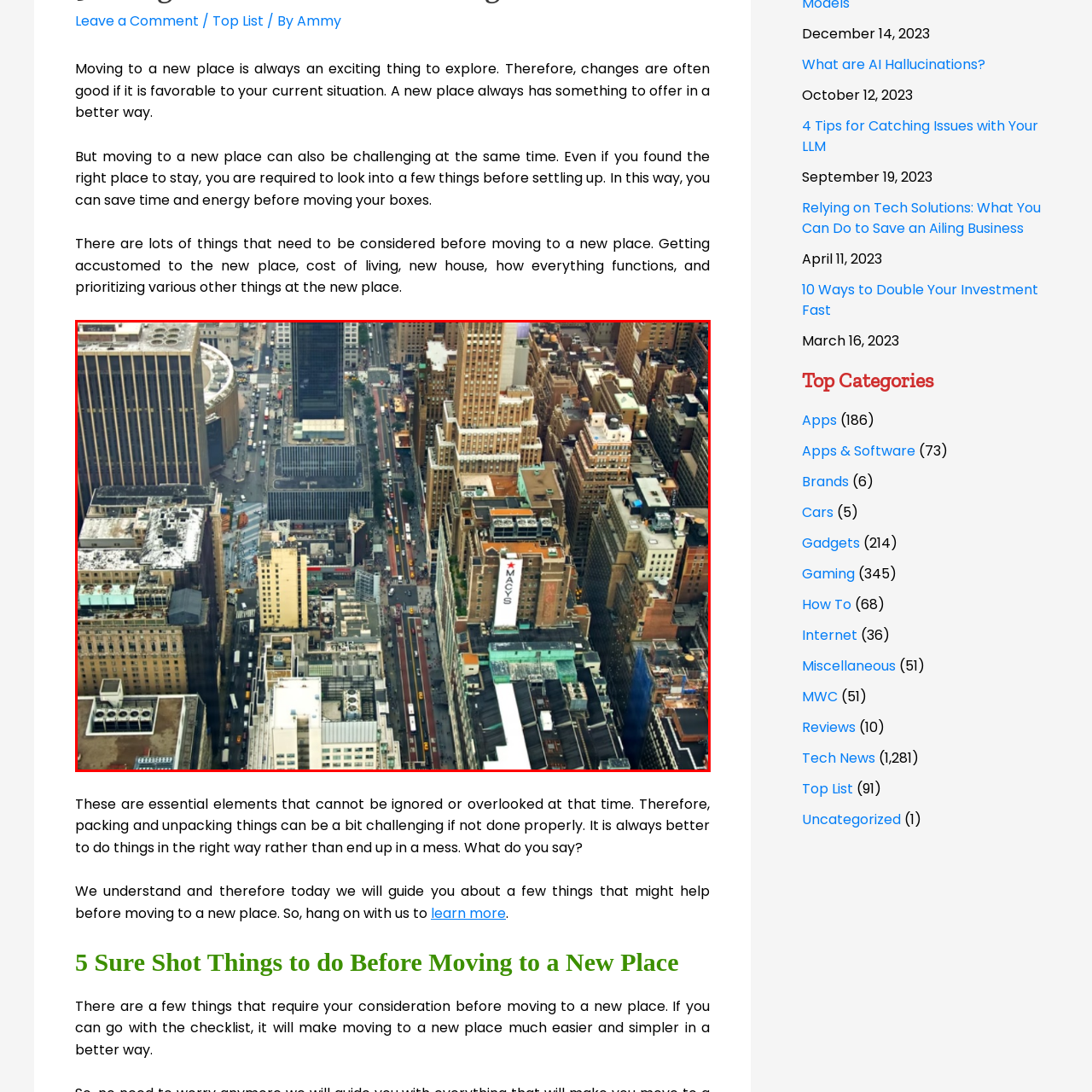Provide an elaborate description of the image marked by the red boundary.

An aerial view captures a bustling urban landscape, showcasing the intricate layout of city streets lined with high-rise buildings. The image highlights a vibrant stretch of road filled with vehicles, hinting at the dynamic activity typical of metropolitan life. Among the prominent structures, the iconic Macy's building stands out, adorned with its signature signage. Surrounding skyscrapers, featuring a mix of architectural styles, create a diverse city skyline, while a circular rooftop structure is visible in the upper left corner, contributing to the overall complexity of the scene. The interplay of natural and artificial light enhances the texture and depth, creating an engaging perspective on city life and movement.